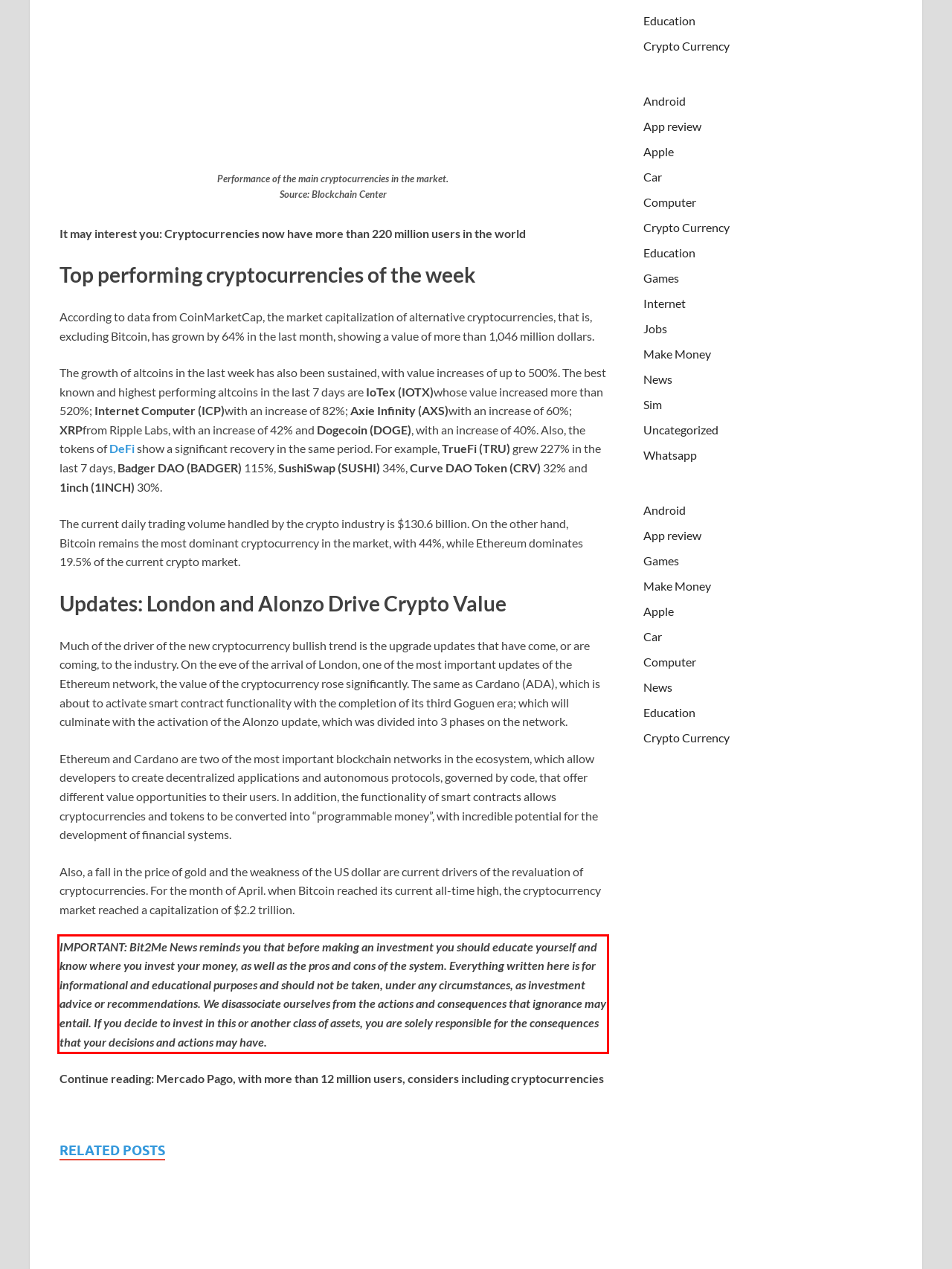Analyze the webpage screenshot and use OCR to recognize the text content in the red bounding box.

IMPORTANT: Bit2Me News reminds you that before making an investment you should educate yourself and know where you invest your money, as well as the pros and cons of the system. Everything written here is for informational and educational purposes and should not be taken, under any circumstances, as investment advice or recommendations. We disassociate ourselves from the actions and consequences that ignorance may entail. If you decide to invest in this or another class of assets, you are solely responsible for the consequences that your decisions and actions may have.